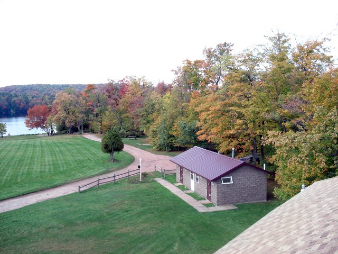What type of fence borders the pathway?
Based on the image, respond with a single word or phrase.

Wooden